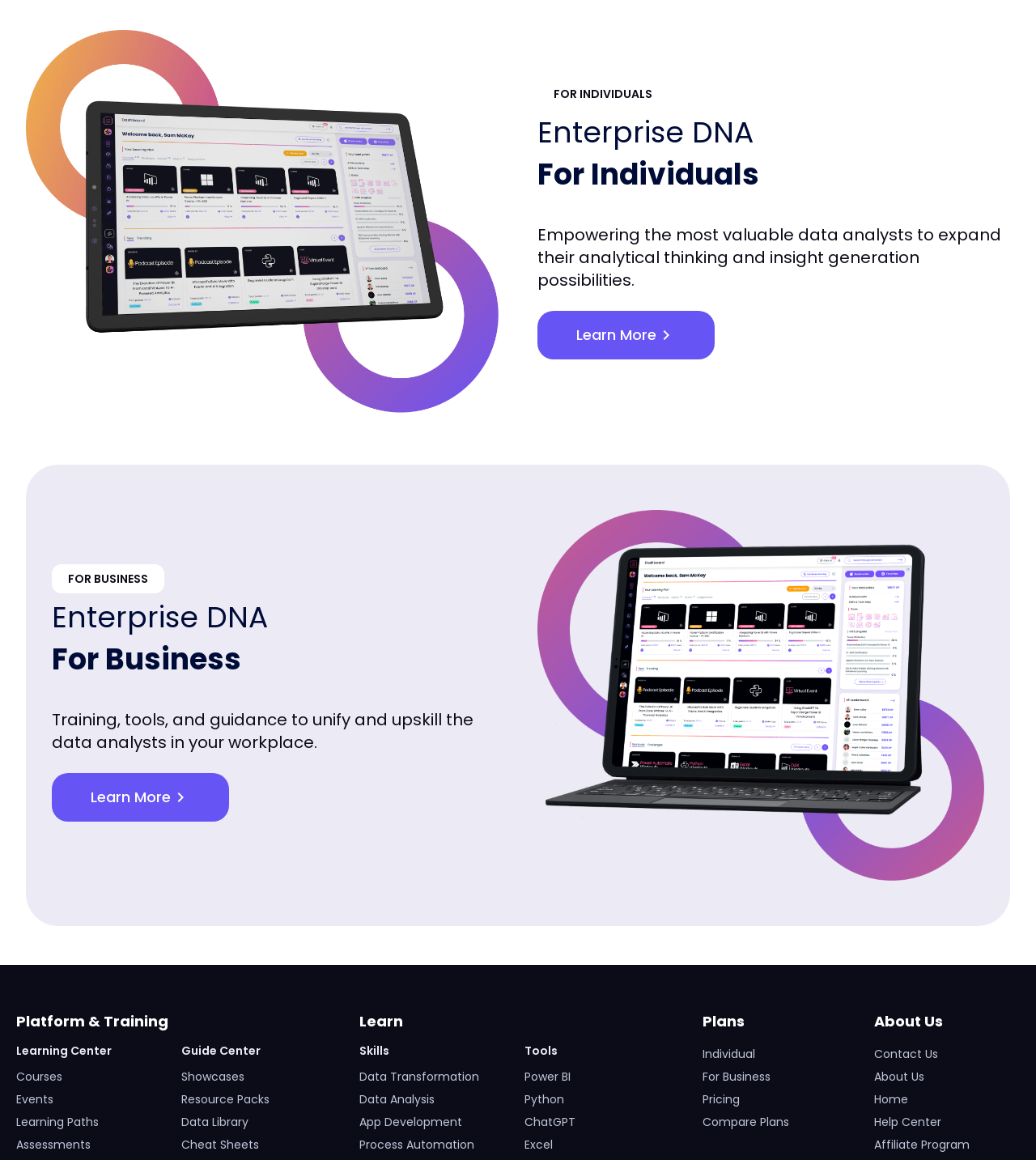Determine the bounding box for the described UI element: "PrevPreviousMy Study Window".

None